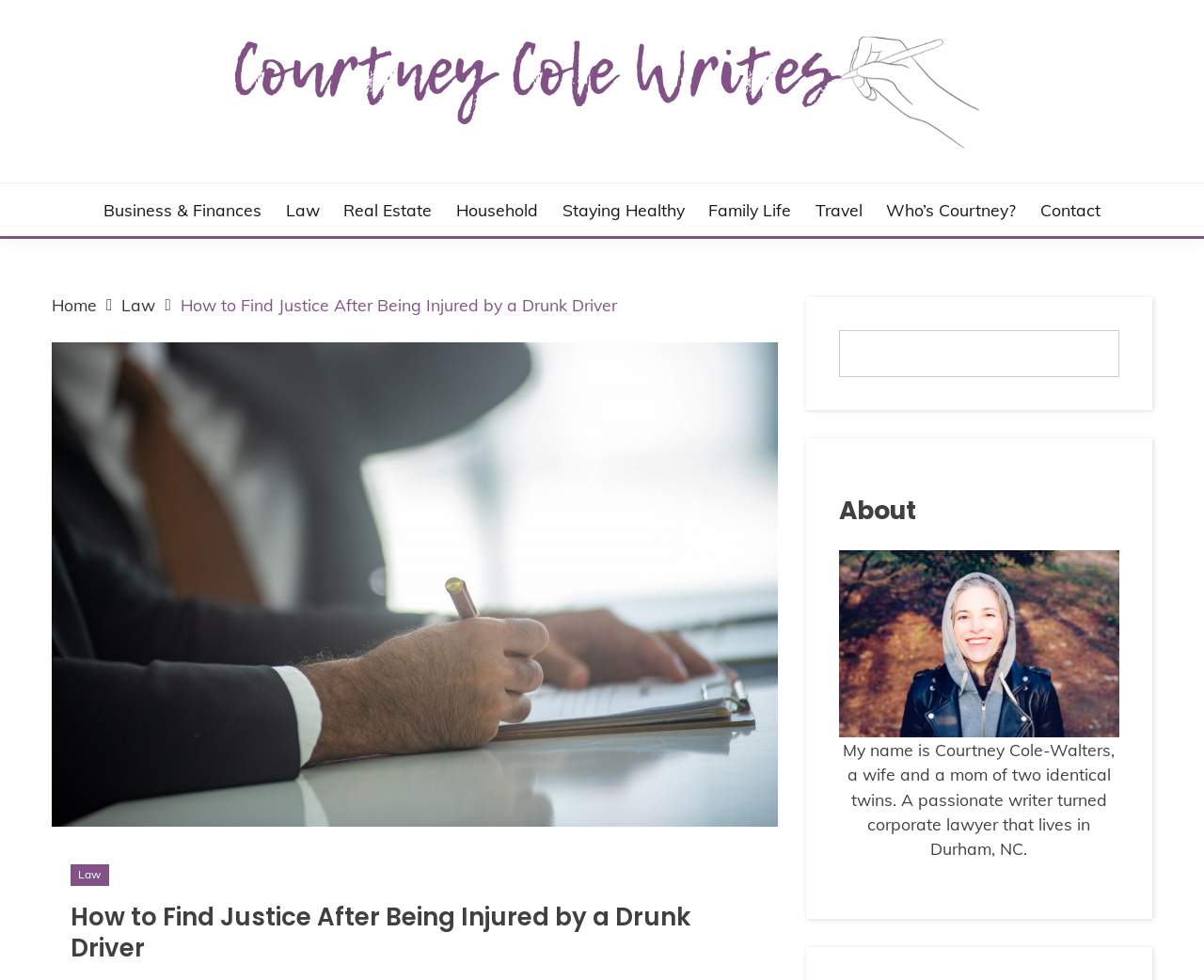Determine the bounding box coordinates for the HTML element mentioned in the following description: "Real Estate". The coordinates should be a list of four floats ranging from 0 to 1, represented as [left, top, right, bottom].

[0.285, 0.202, 0.359, 0.227]